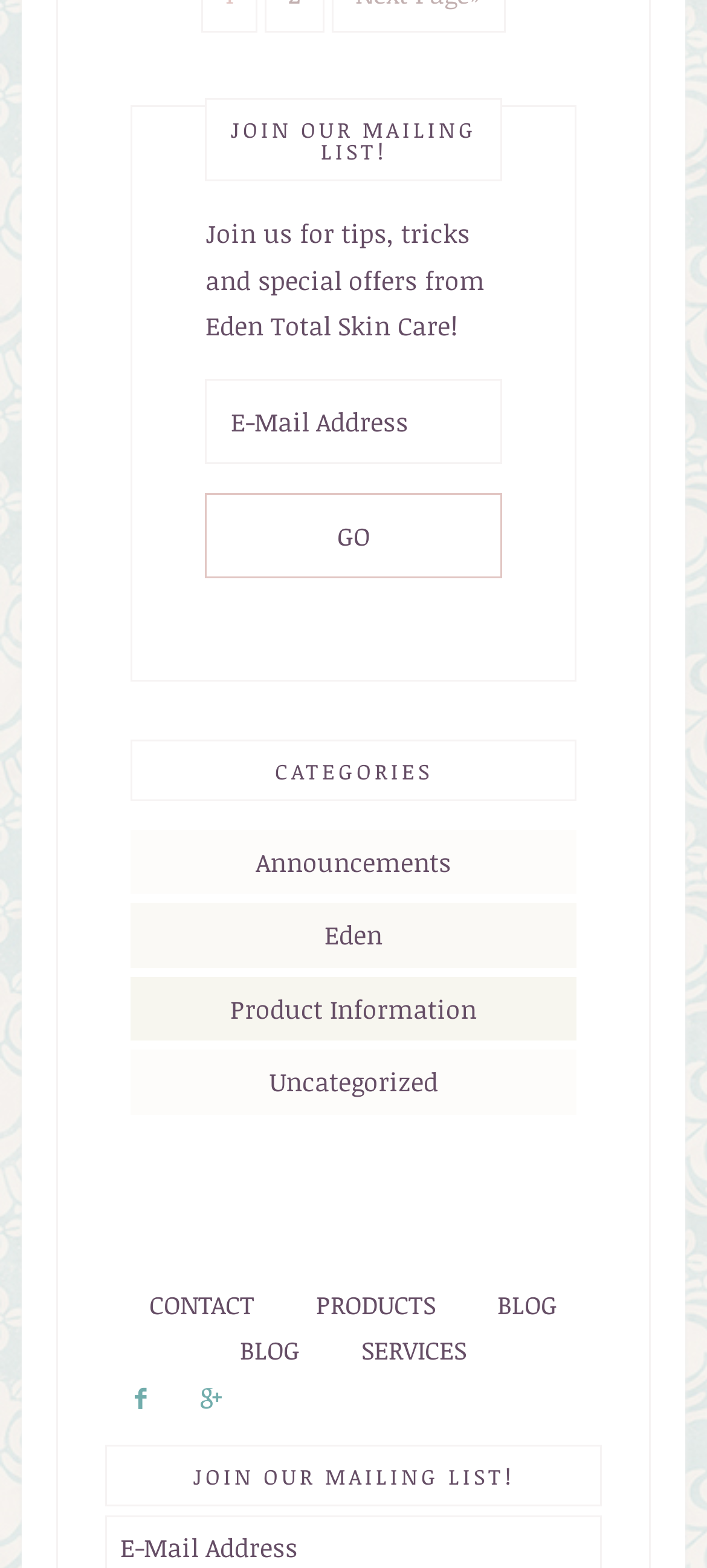Determine the bounding box coordinates of the clickable element to achieve the following action: 'View announcements'. Provide the coordinates as four float values between 0 and 1, formatted as [left, top, right, bottom].

[0.362, 0.538, 0.638, 0.56]